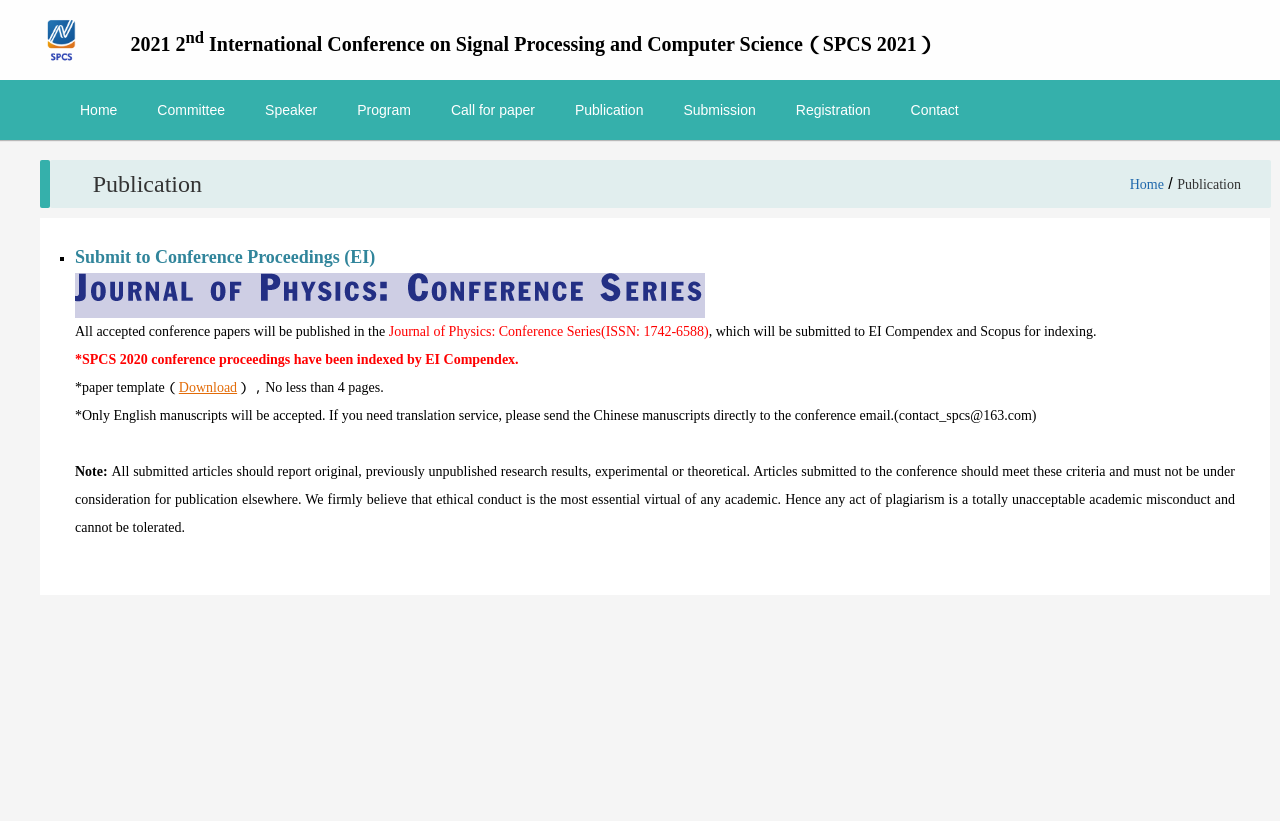Describe the webpage meticulously, covering all significant aspects.

The webpage is about the 2021 2nd International Conference on Signal Processing and Computer Science (SPCS 2021). At the top left corner, there is a logo image. Above the logo, there is a superscript "nd" indicating the 2nd conference. 

Below the logo, there is a navigation menu with 9 links: Home, Committee, Speaker, Program, Call for paper, Publication, Submission, Registration, and Contact. These links are aligned horizontally and take up about half of the screen width.

On the right side of the navigation menu, there is a repeated "Home" link and a slash symbol. 

Below the navigation menu, there is a section with a list marker "■" followed by a text "Submit to Conference Proceedings (EI)". Below this text, there is an image of "JPCS出版社.png". 

The main content of the webpage is a block of text that describes the publication process of the conference papers. It states that all accepted papers will be published in the Journal of Physics: Conference Series and will be submitted to EI Compendex and Scopus for indexing. There are also some notes and reminders about the paper submission, including a template download link and a warning about plagiarism.

There are 9 links on the webpage, 2 images, and a large block of text that provides detailed information about the conference publication process.